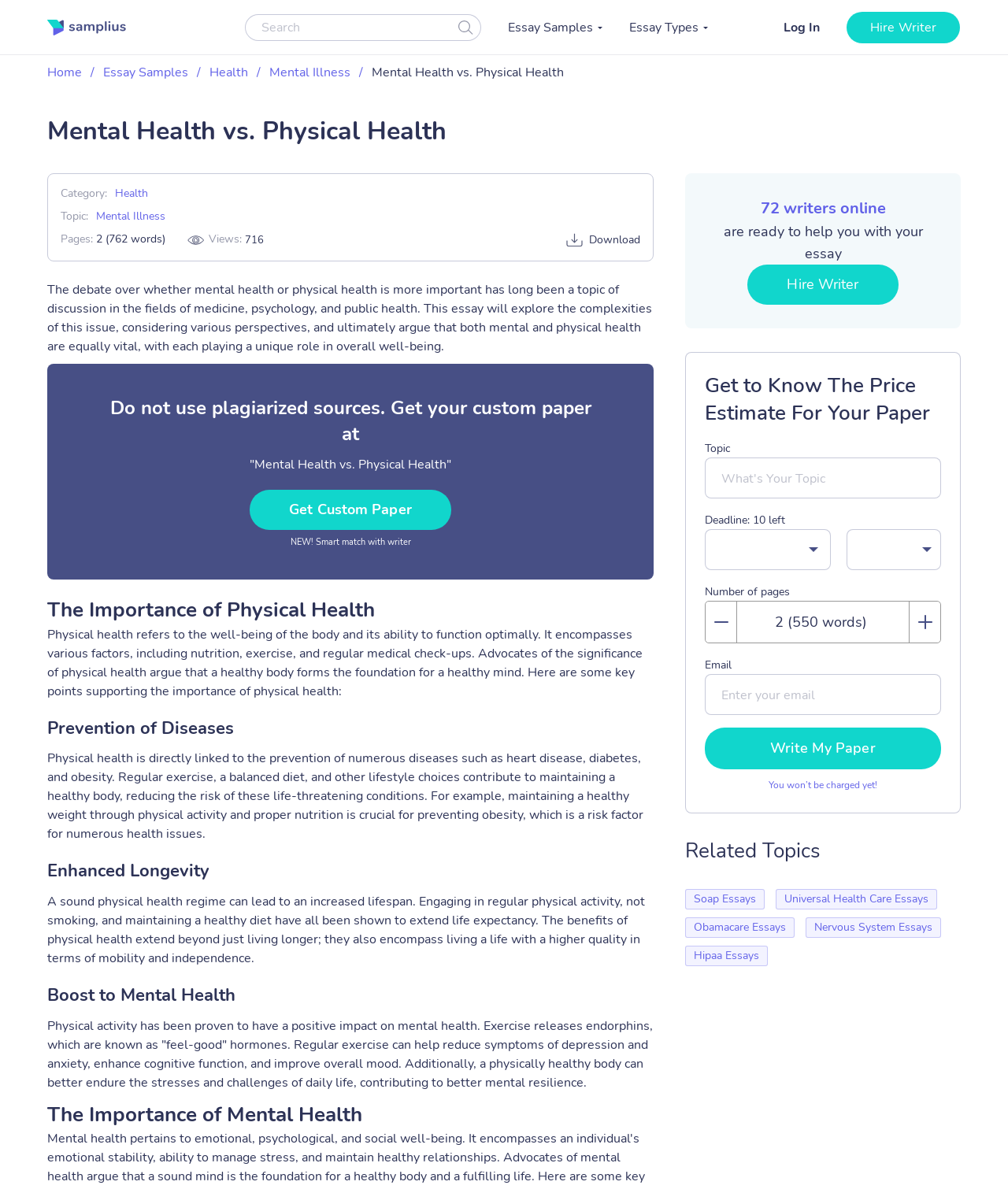Determine the bounding box coordinates of the section to be clicked to follow the instruction: "Get a custom paper on the topic 'Mental Health vs. Physical Health'". The coordinates should be given as four float numbers between 0 and 1, formatted as [left, top, right, bottom].

[0.248, 0.412, 0.447, 0.446]